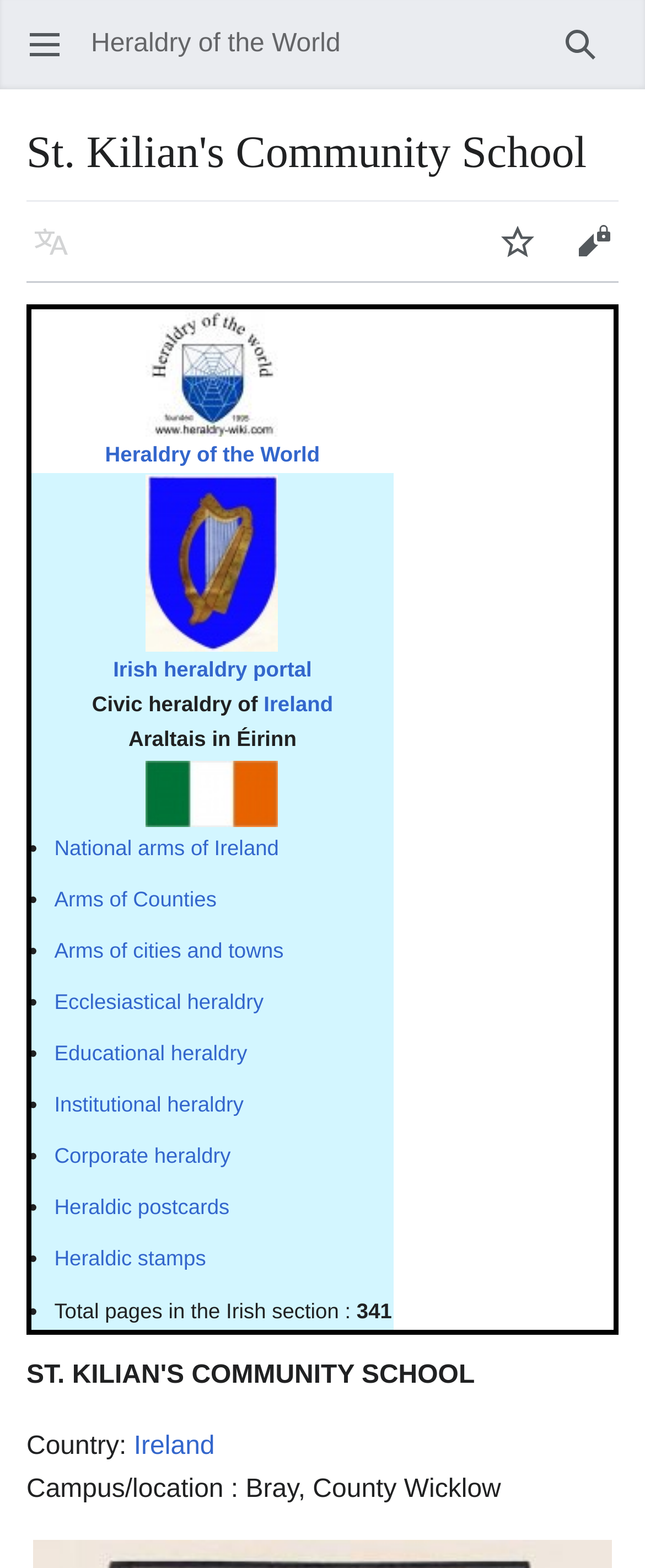Point out the bounding box coordinates of the section to click in order to follow this instruction: "Explore Irish heraldry portal".

[0.175, 0.419, 0.484, 0.435]